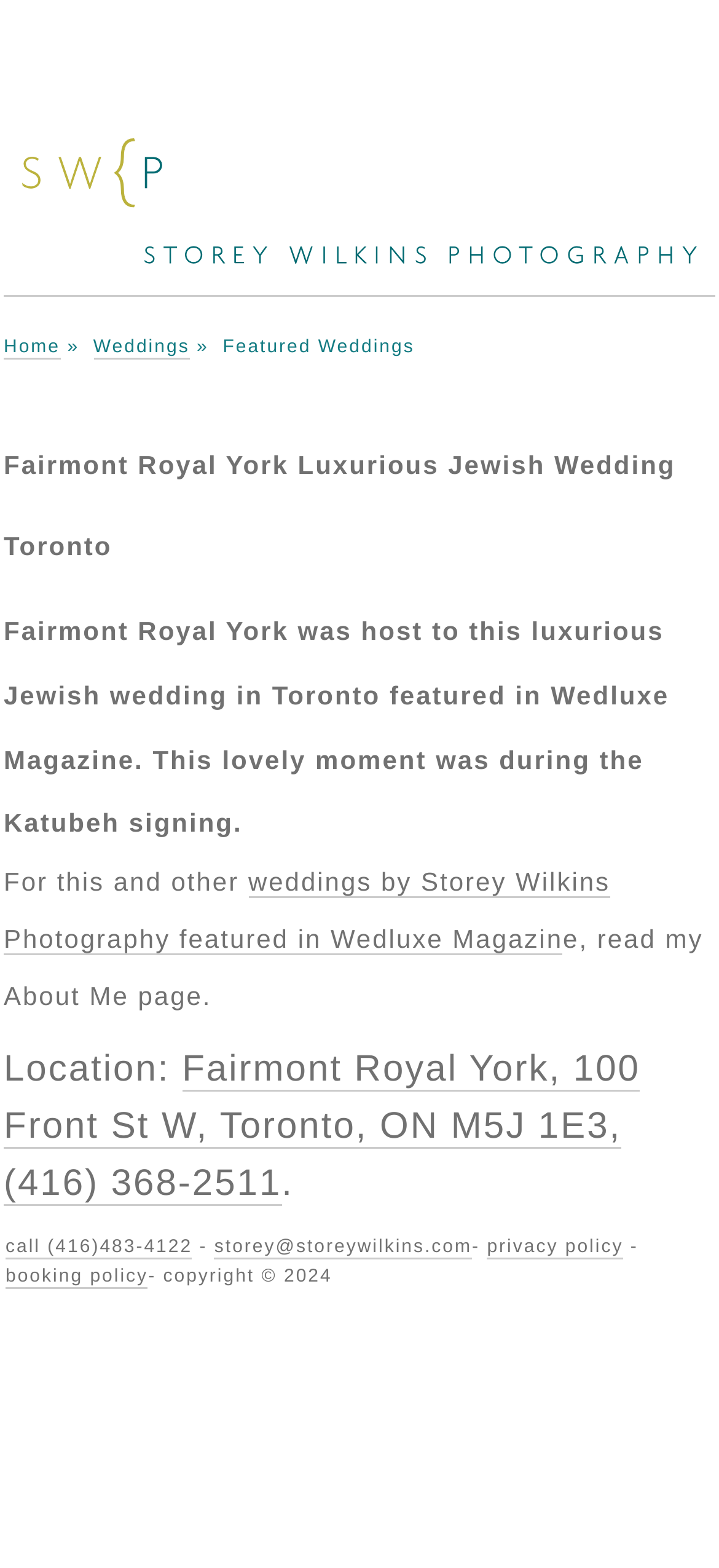Find the bounding box coordinates of the area to click in order to follow the instruction: "click the 'Home' link".

[0.005, 0.215, 0.084, 0.229]